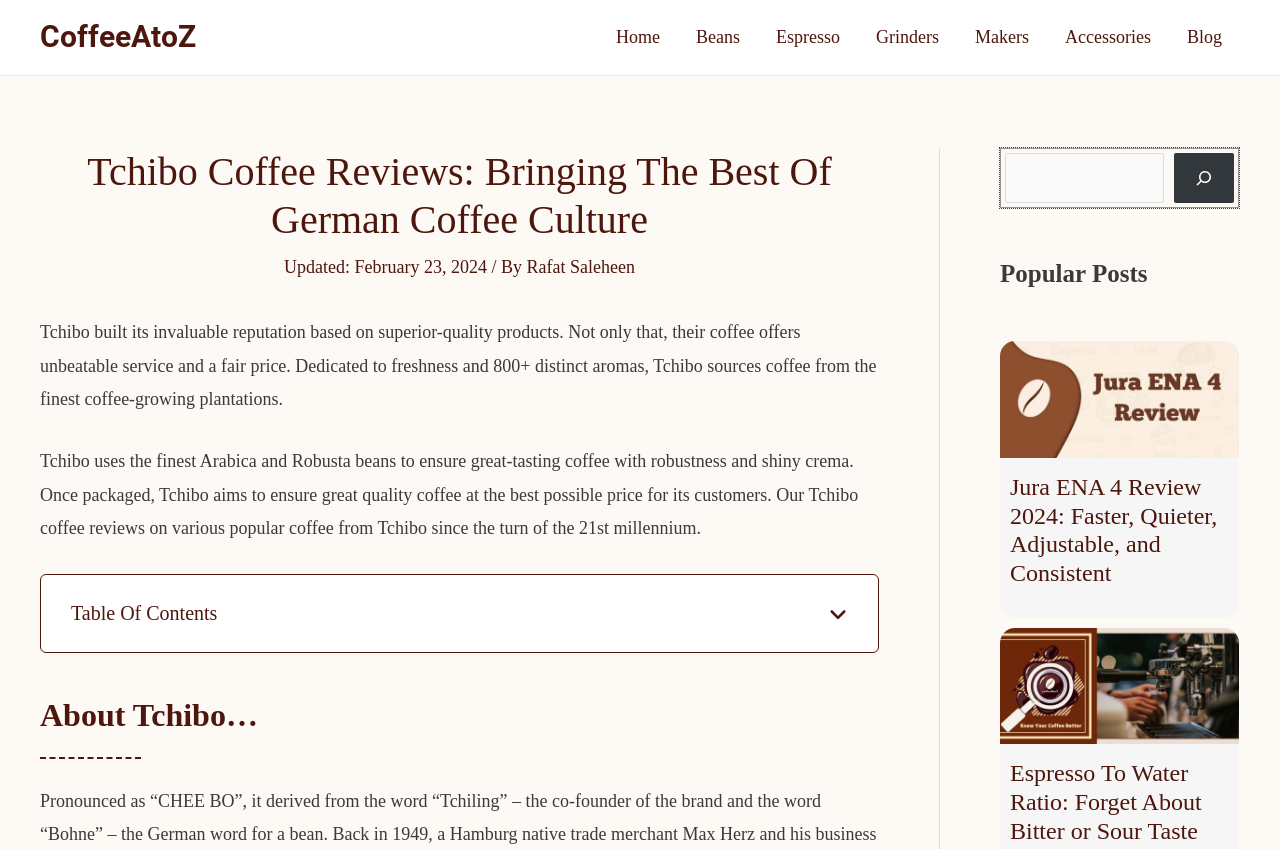Analyze the image and provide a detailed answer to the question: What is the name of the coffee brand reviewed?

The webpage is about Tchibo coffee reviews, and the brand name is mentioned in the heading 'Tchibo Coffee Reviews: Bringing The Best Of German Coffee Culture'.